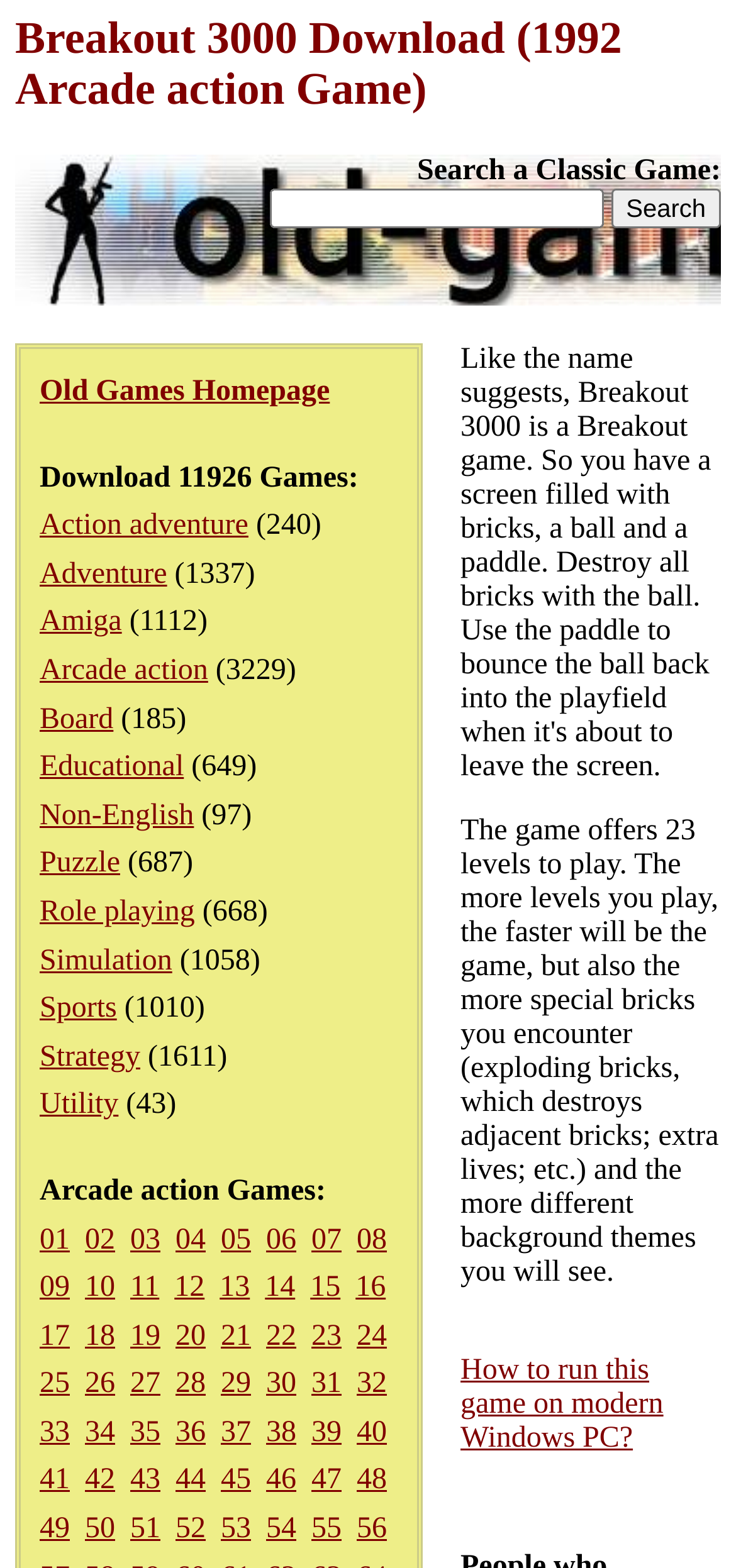Locate the bounding box coordinates of the clickable region to complete the following instruction: "Click on Accessibility."

None